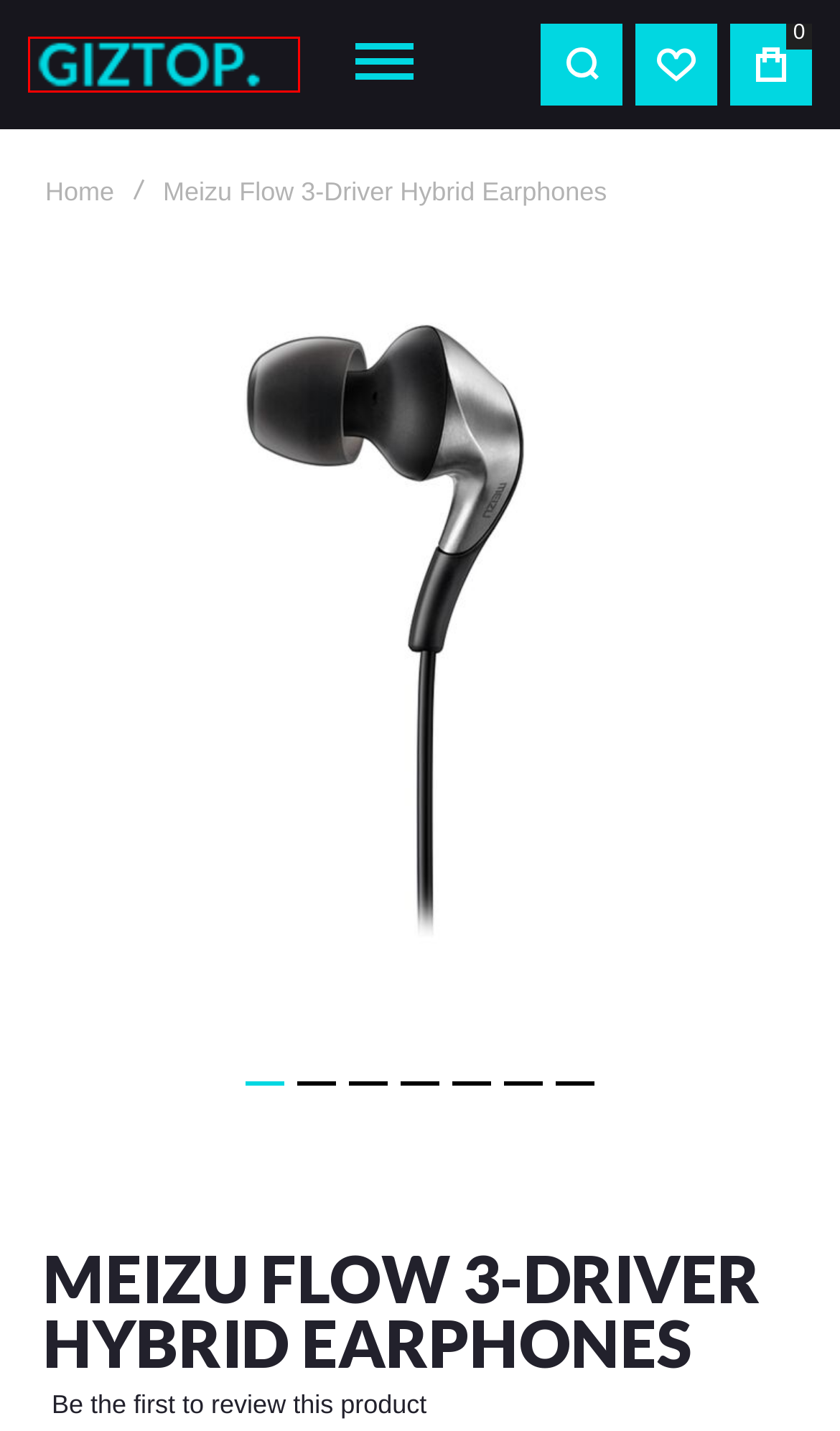Analyze the given webpage screenshot and identify the UI element within the red bounding box. Select the webpage description that best matches what you expect the new webpage to look like after clicking the element. Here are the candidates:
A. Giztop - Best Price, Best Service
B. Buy Redmi Turbo 3 Harry Potter Edition Phone - Giztop
C. Buy HiFi Earphones, Headphones, AMP, Player, Cable and More
D. Buy Xiaomi, Lenovo smart watch with best price
E. Original Huawei Honor AM115 Earphone
F. Buy Vivo X Fold 3 Pro
G. Xiaomi Black Shark Bluetooth V4.2 Earphone
H. Terms & Conditions

A